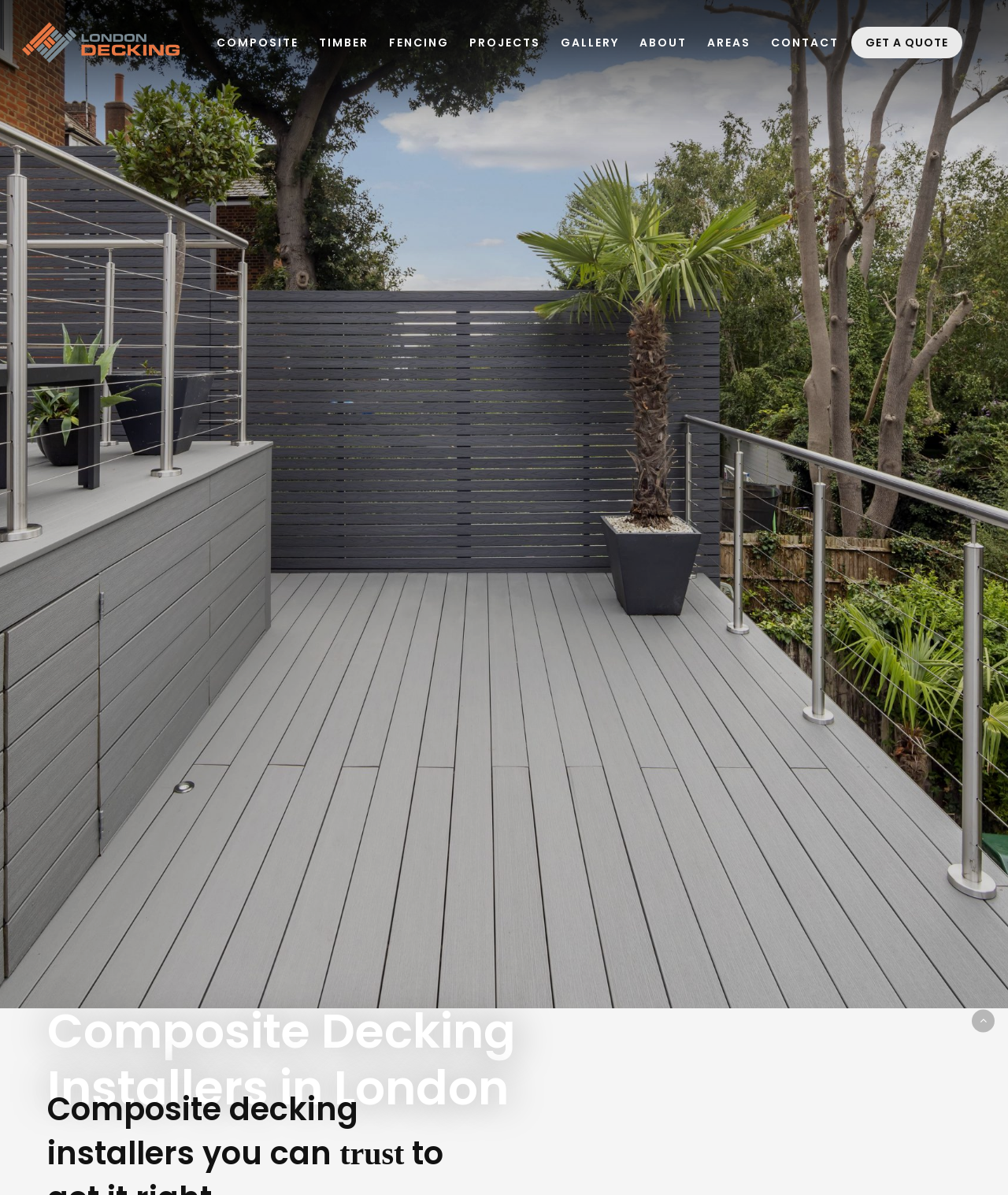Illustrate the webpage with a detailed description.

The webpage is about London Decking, a company that specializes in composite decking installation in London. At the top of the page, there is a logo or an image related to the company, as indicated by the three identical image elements. Below the logo, there is a navigation menu with seven links: COMPOSITE, TIMBER, FENCING, PROJECTS, GALLERY, ABOUT, and AREAS. These links are positioned horizontally, with COMPOSITE on the left and AREAS on the right. 

Further down the page, there is a prominent heading that reads "Composite Decking Installers in London". This heading is centered and takes up most of the width of the page. 

On the right side of the page, there is a call-to-action link "GET A QUOTE" that is slightly larger than the other links.